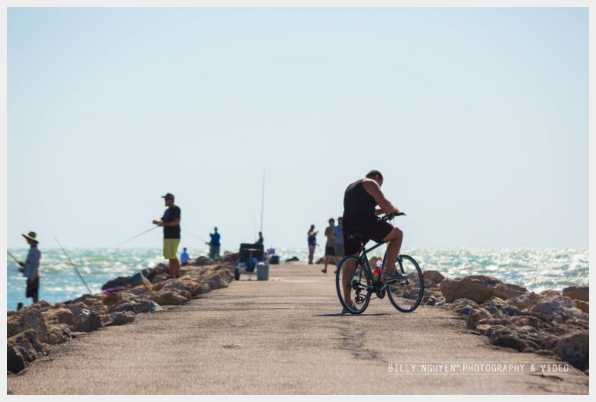Offer a meticulous description of the image.

The image captures a serene coastal scene, where a lone cyclist is seen pausing on a jetty, surrounded by the sparkling waters of the ocean. The cyclist, clad in casual athletic wear, appears to be taking a moment to take in the view or perhaps adjust his bicycle. Alongside the jetty, several fishermen are casting their lines into the water, hinting at a leisurely day by the sea. The sunlight bathes the scene in a warm glow, highlighting the rocky texture of the jetty and the soft ripples of the water. This picturesque setting perfectly embodies the blend of outdoor activity and natural beauty, inviting viewers to appreciate the joys of a sunny day by the beach. The photograph is attributed to Billy Nguyen Photography & Video, emphasizing its vibrant and captivating artistry.